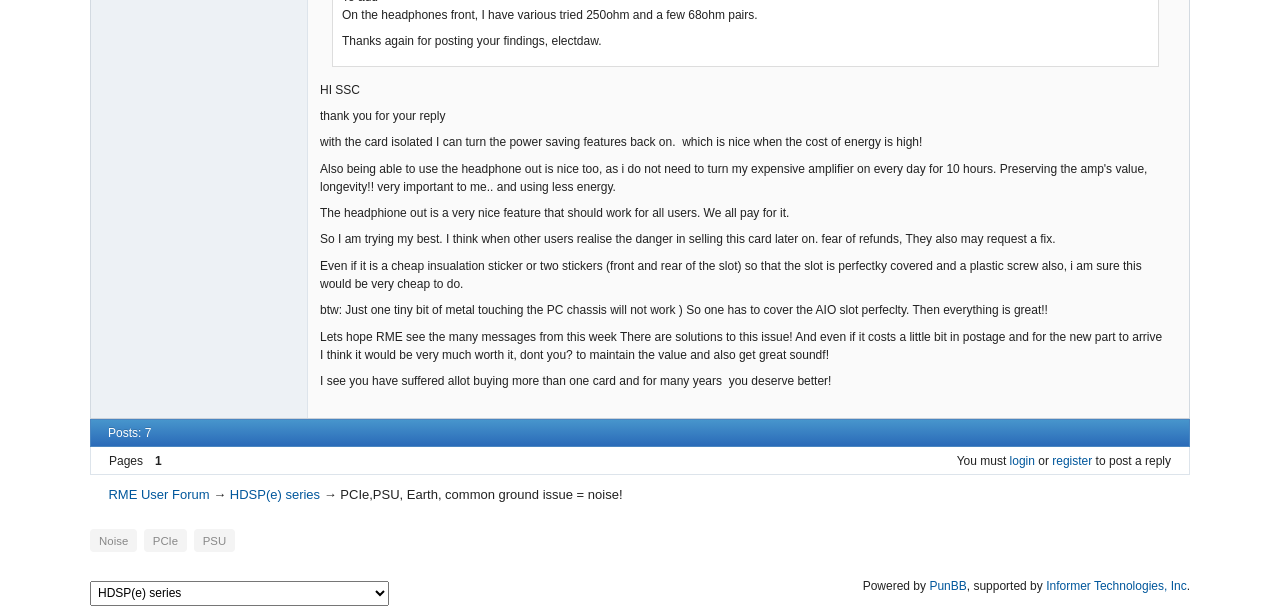Please identify the bounding box coordinates of the element that needs to be clicked to execute the following command: "Click the 'RME User Forum' link". Provide the bounding box using four float numbers between 0 and 1, formatted as [left, top, right, bottom].

[0.085, 0.794, 0.164, 0.819]